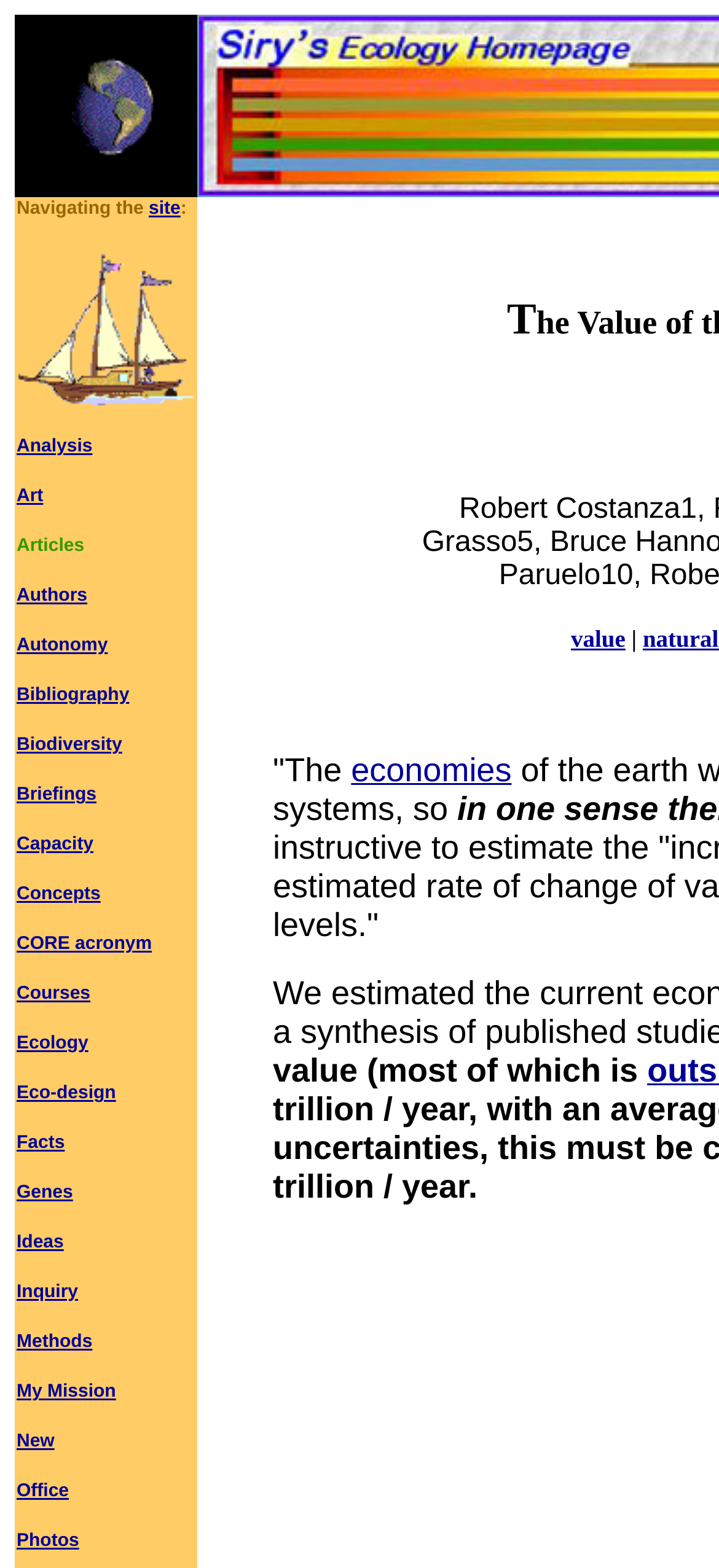What is the last link in the vertical list?
Using the details shown in the screenshot, provide a comprehensive answer to the question.

I analyzed the y1 and y2 coordinates of the link elements and found that the link with the text 'Photos' has the largest y1 and y2 values, indicating that it is the last link in the vertical list.